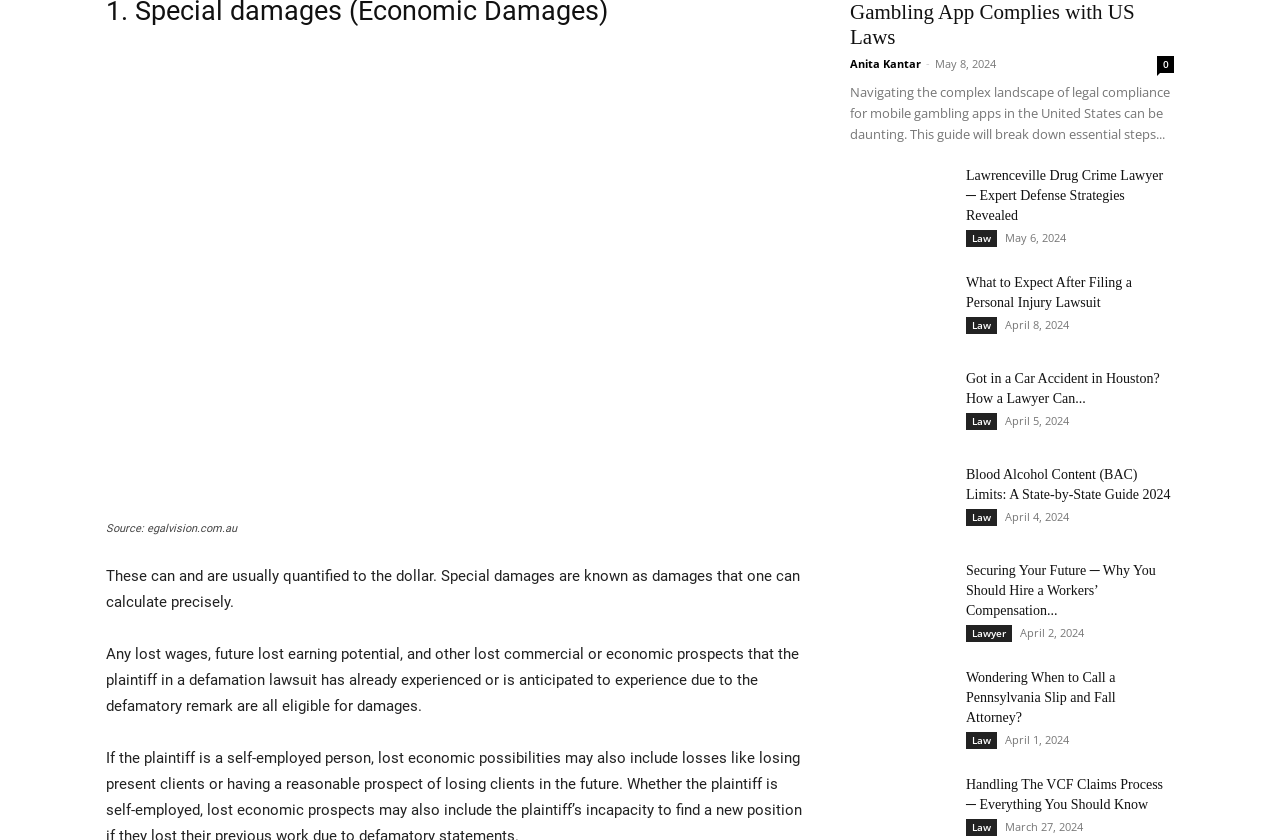Answer the question in one word or a short phrase:
What is the common theme among the article titles?

Law-related topics